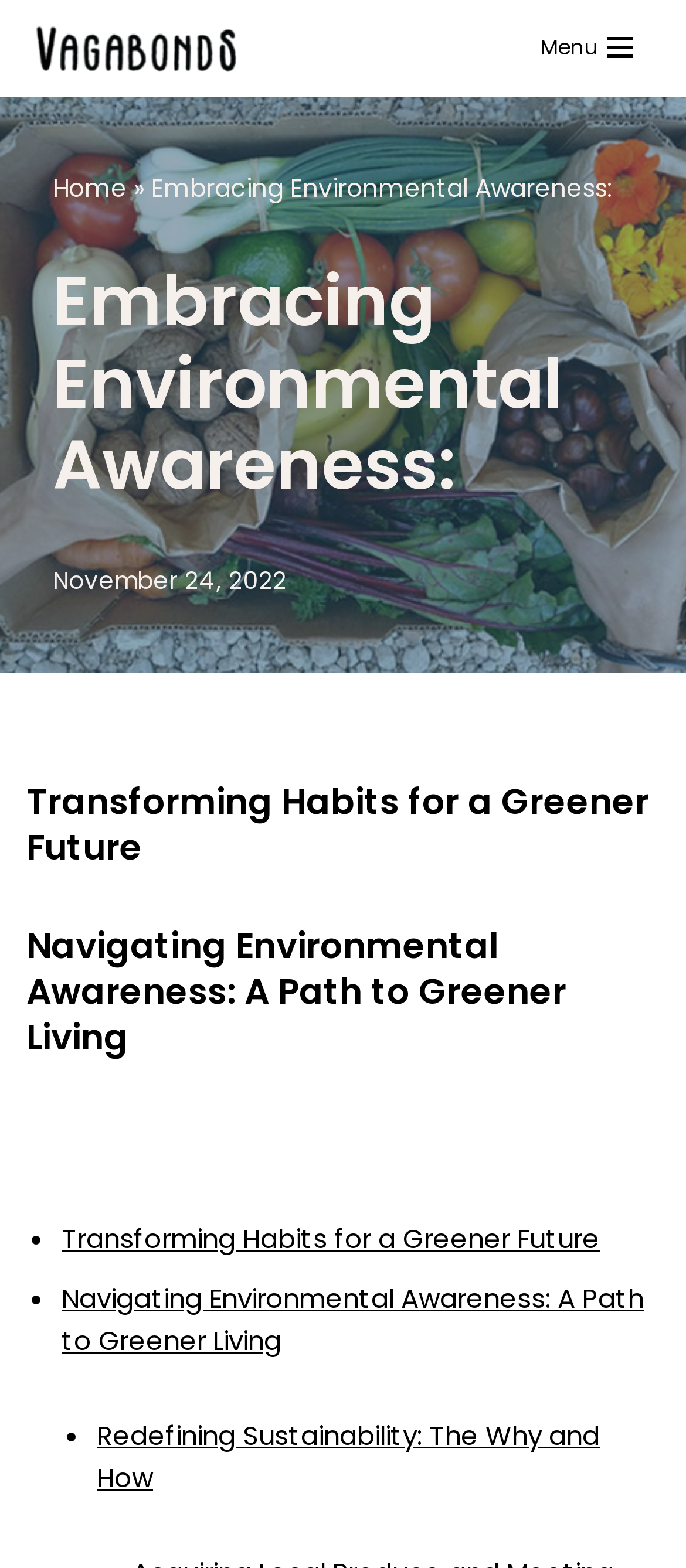Using the details from the image, please elaborate on the following question: How many headings are there in the article section?

I counted the headings in the article section, which are 'Transforming Habits for a Greener Future', 'Navigating Environmental Awareness: A Path to Greener Living', and 'Redefining Sustainability: The Why and How', and found that there are 3 headings.